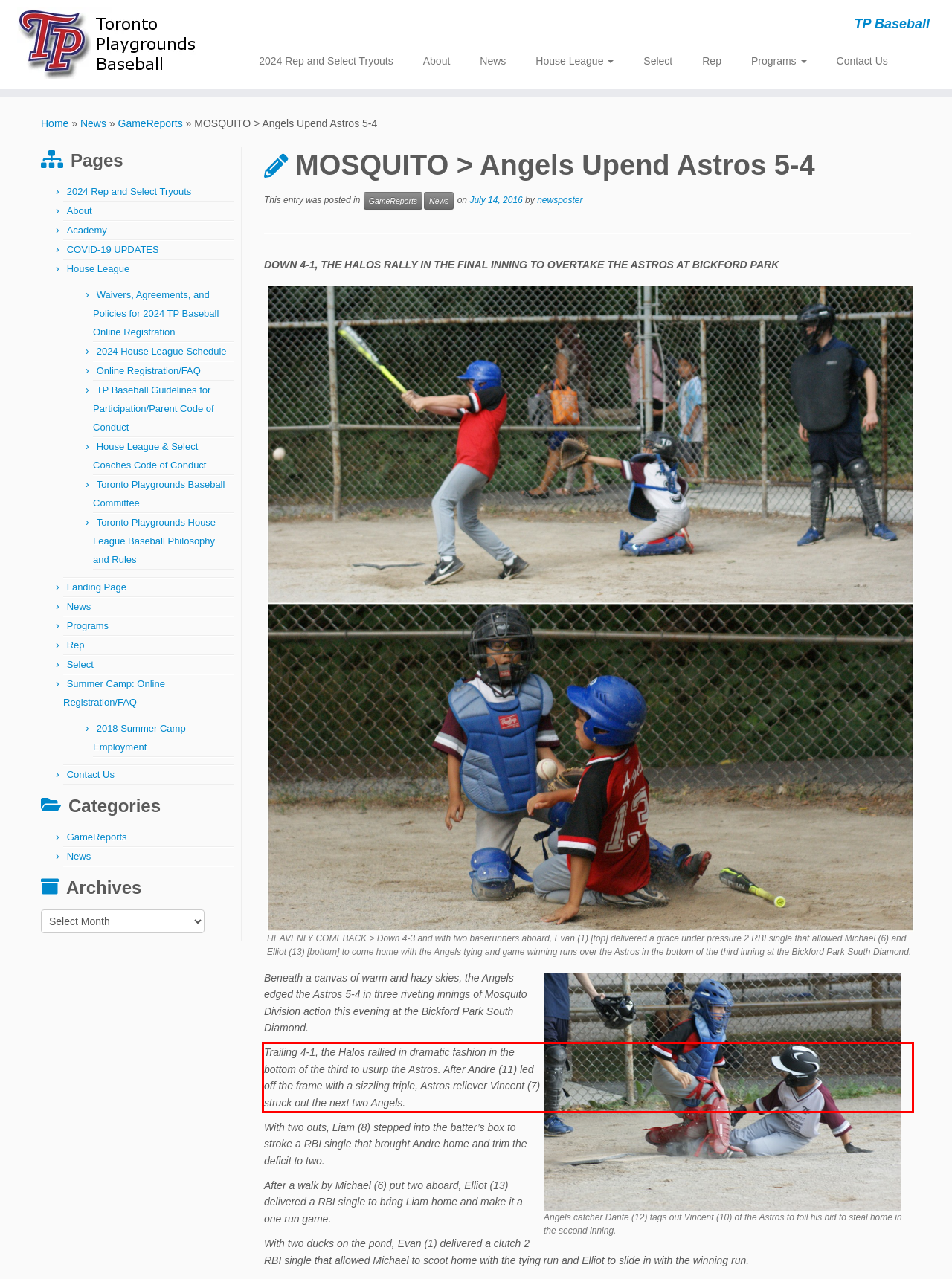With the provided screenshot of a webpage, locate the red bounding box and perform OCR to extract the text content inside it.

Trailing 4-1, the Halos rallied in dramatic fashion in the bottom of the third to usurp the Astros. After Andre (11) led off the frame with a sizzling triple, Astros reliever Vincent (7) struck out the next two Angels.